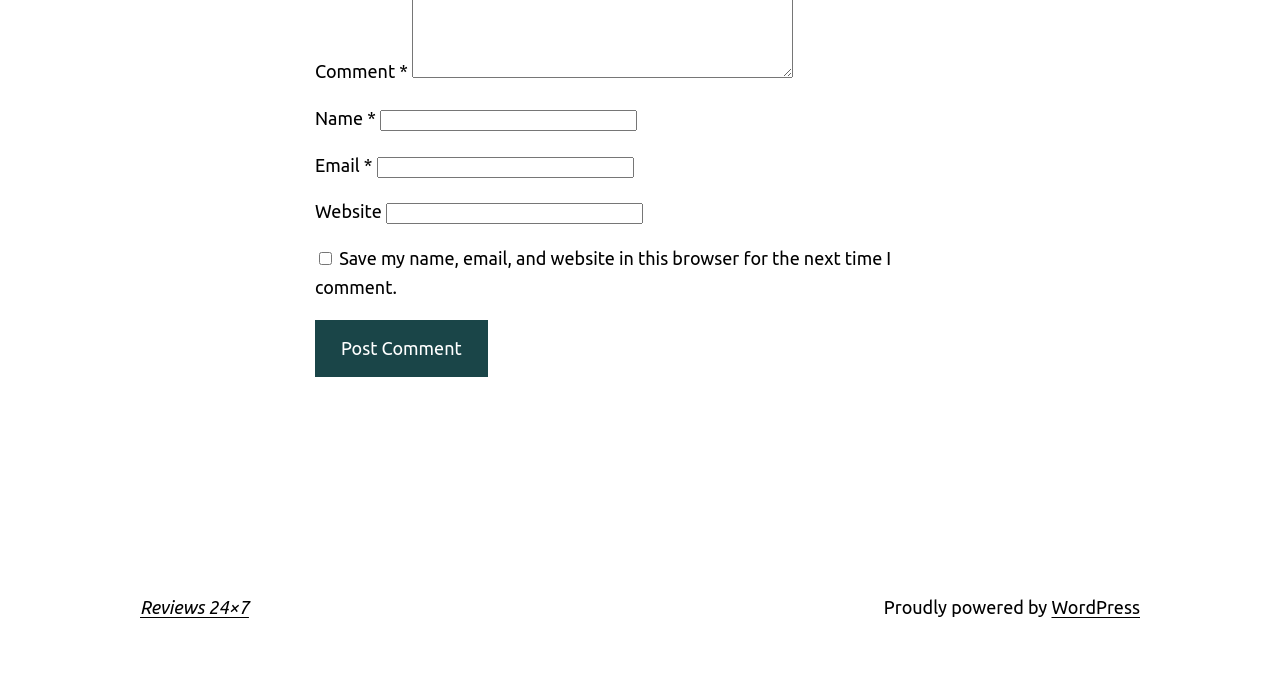What is the required information to post a comment?
Give a detailed explanation using the information visible in the image.

The 'Name' and 'Email' fields are marked as required, indicated by the '*' symbol, whereas the 'Website' field is not required.